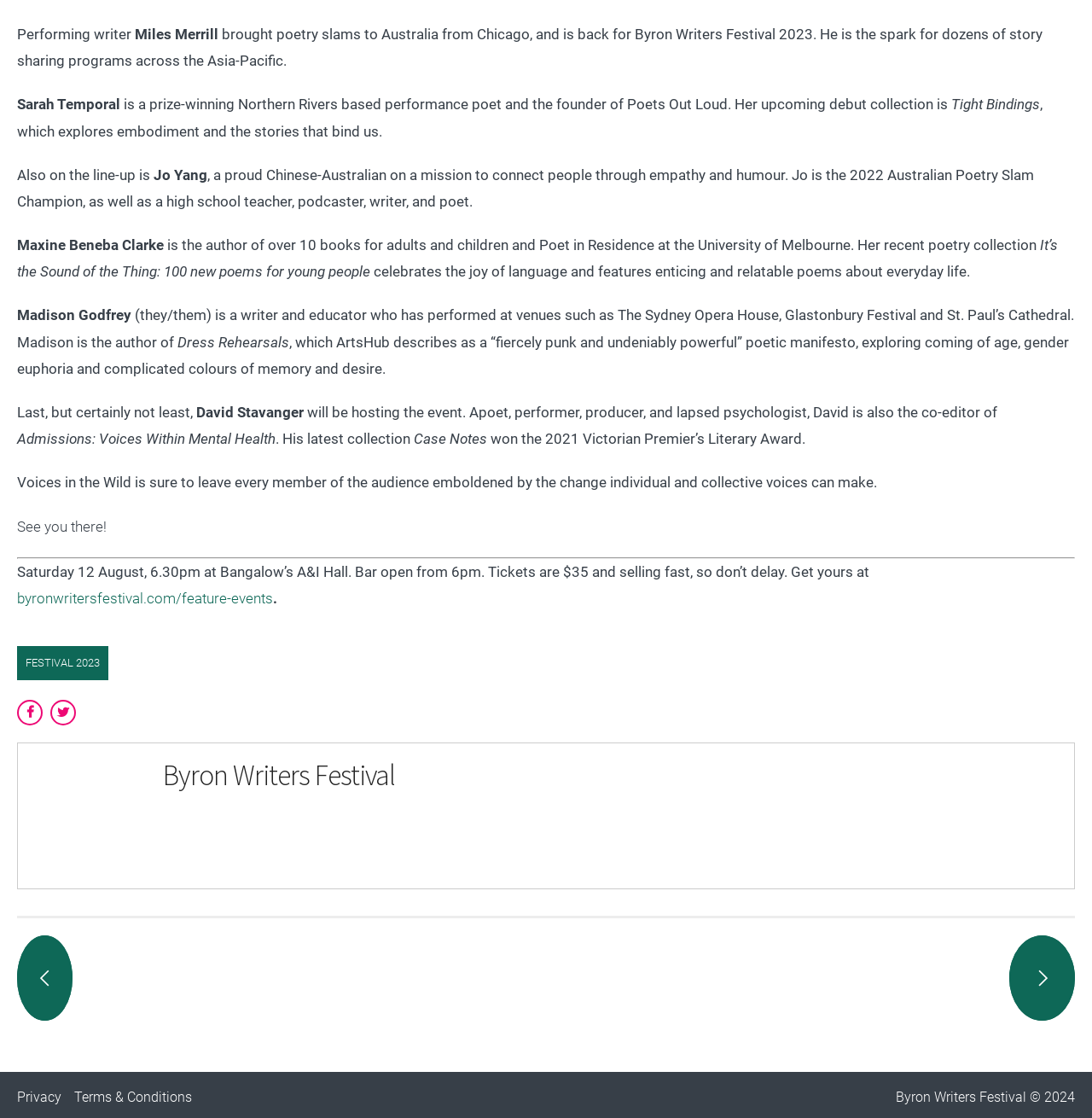Locate the bounding box of the UI element based on this description: "Terms & Conditions". Provide four float numbers between 0 and 1 as [left, top, right, bottom].

[0.068, 0.975, 0.176, 0.989]